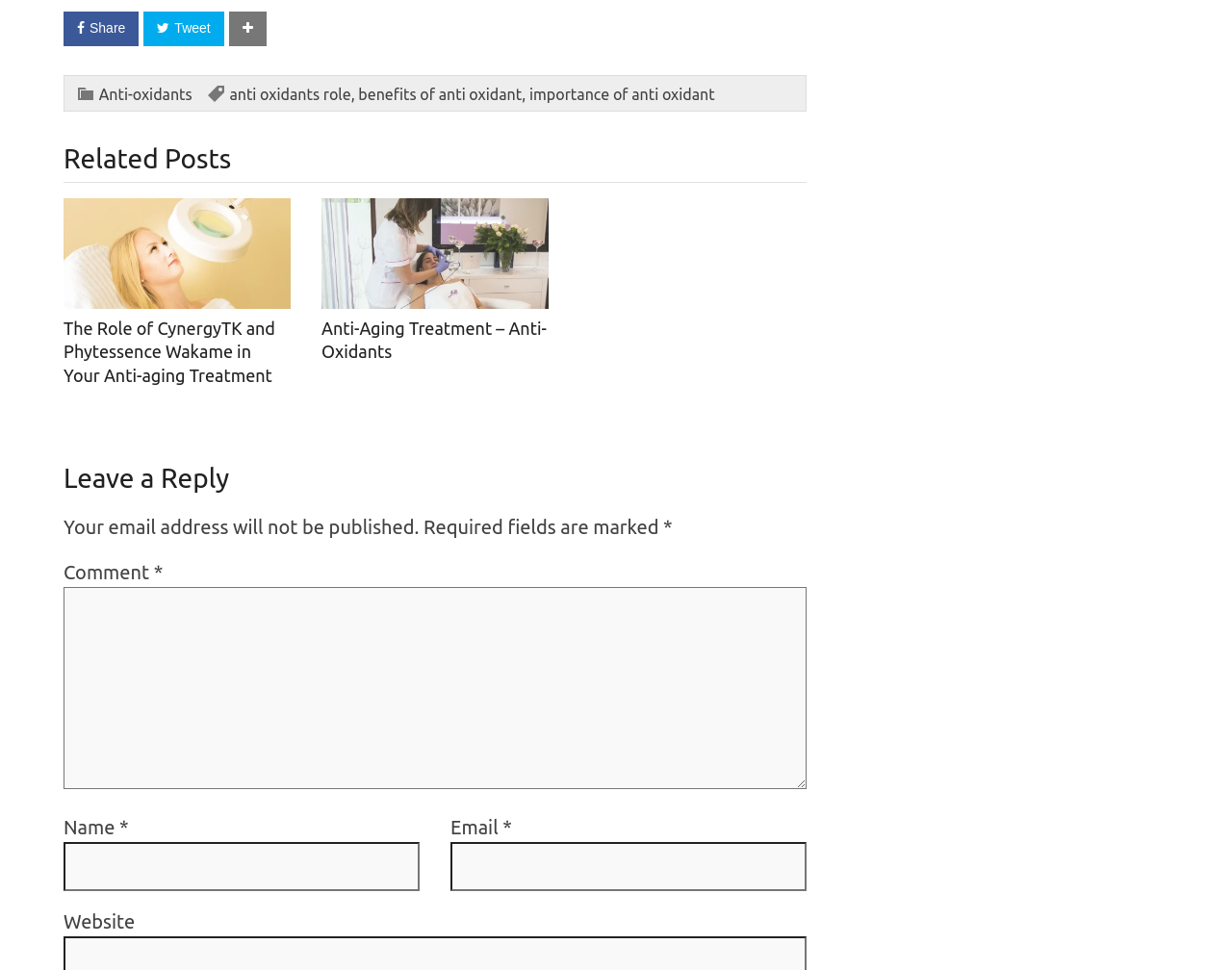How many links are there in the top section?
Look at the image and construct a detailed response to the question.

I looked at the top section of the webpage and found three links with icons: 'Share', 'Tweet', and another icon.